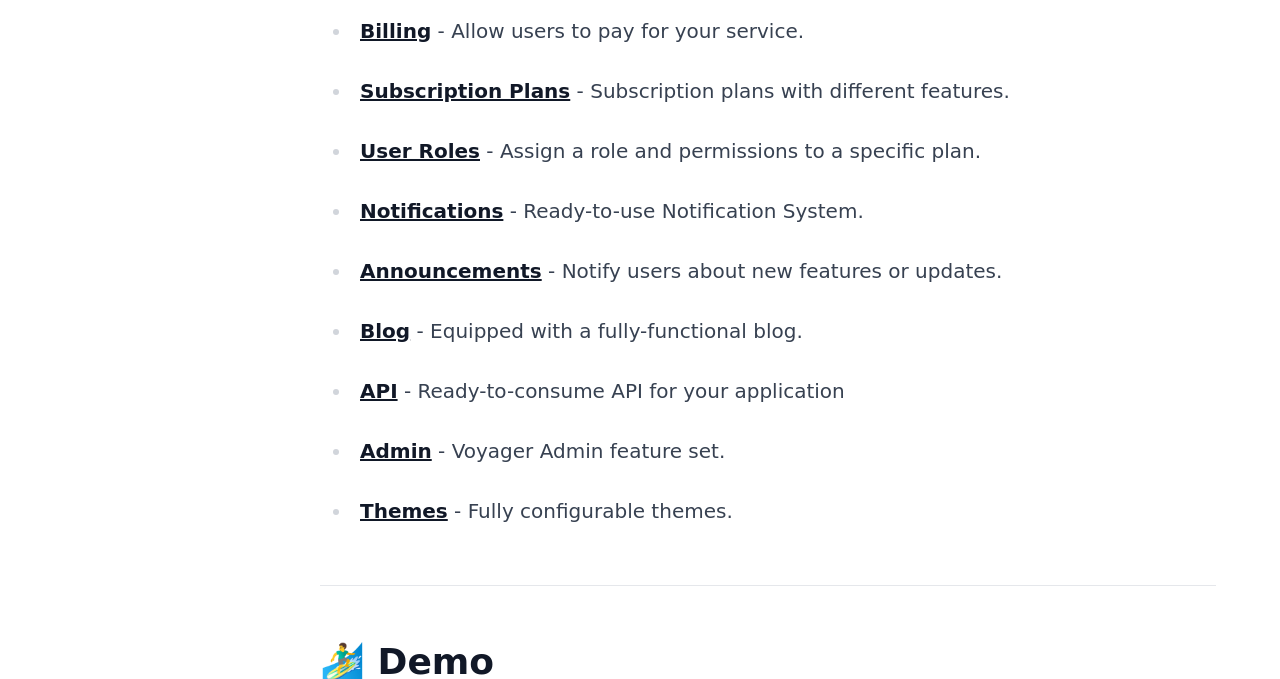Please predict the bounding box coordinates of the element's region where a click is necessary to complete the following instruction: "Read announcements". The coordinates should be represented by four float numbers between 0 and 1, i.e., [left, top, right, bottom].

[0.281, 0.381, 0.423, 0.417]